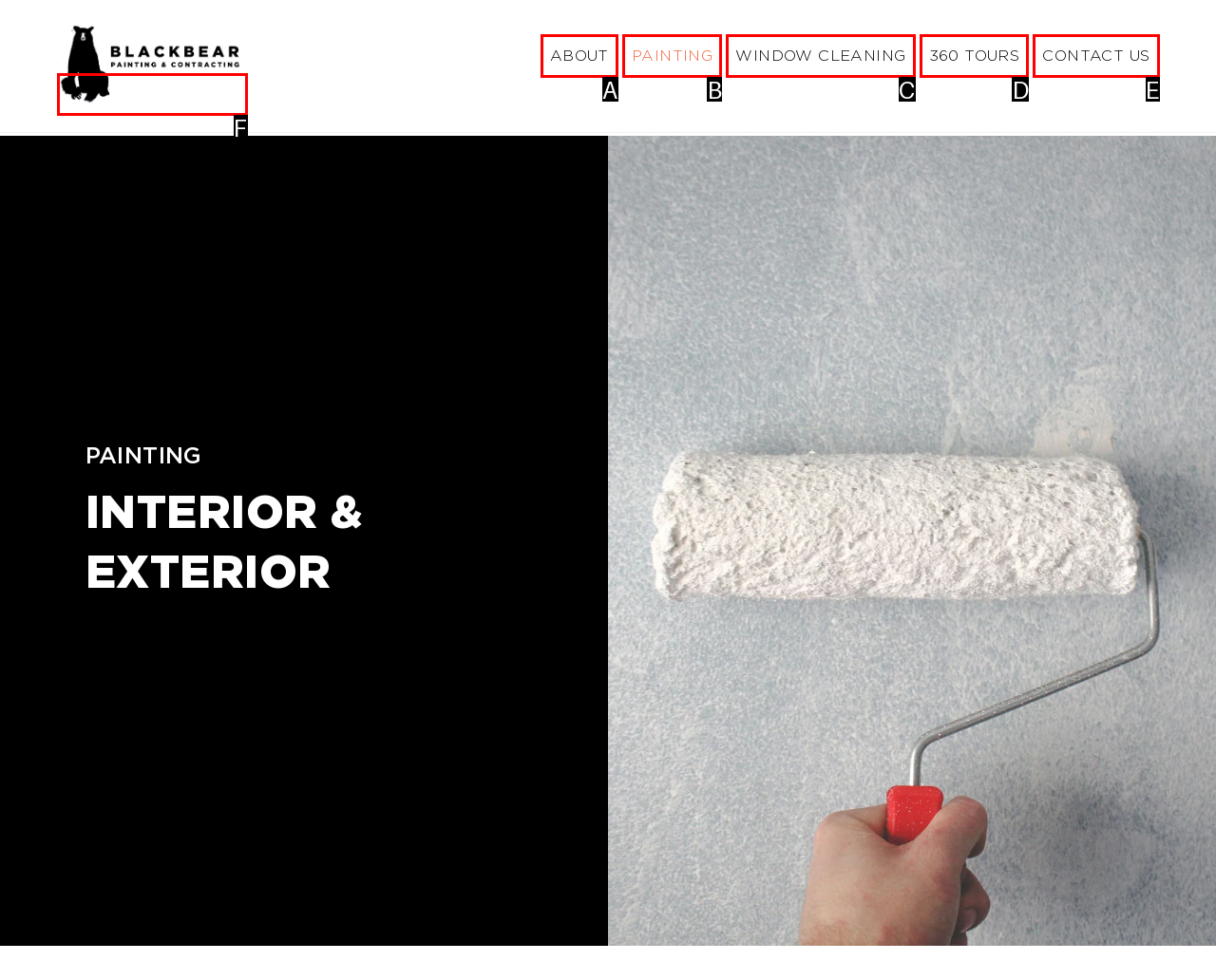Based on the element description: Contact Us, choose the HTML element that matches best. Provide the letter of your selected option.

E